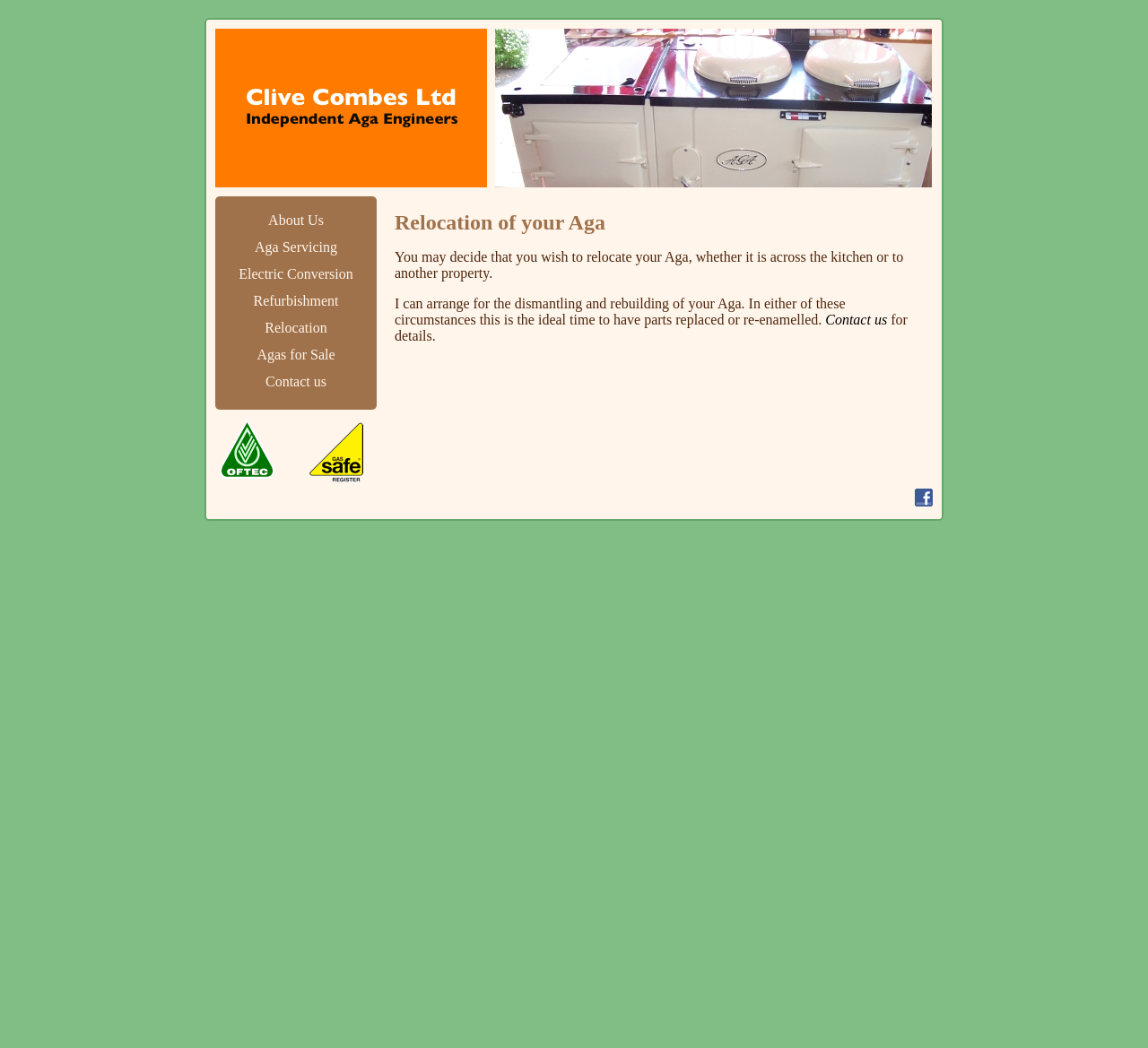What service does Clive Combes Ltd offer for AGA relocation?
Based on the screenshot, answer the question with a single word or phrase.

Dismantling and rebuilding